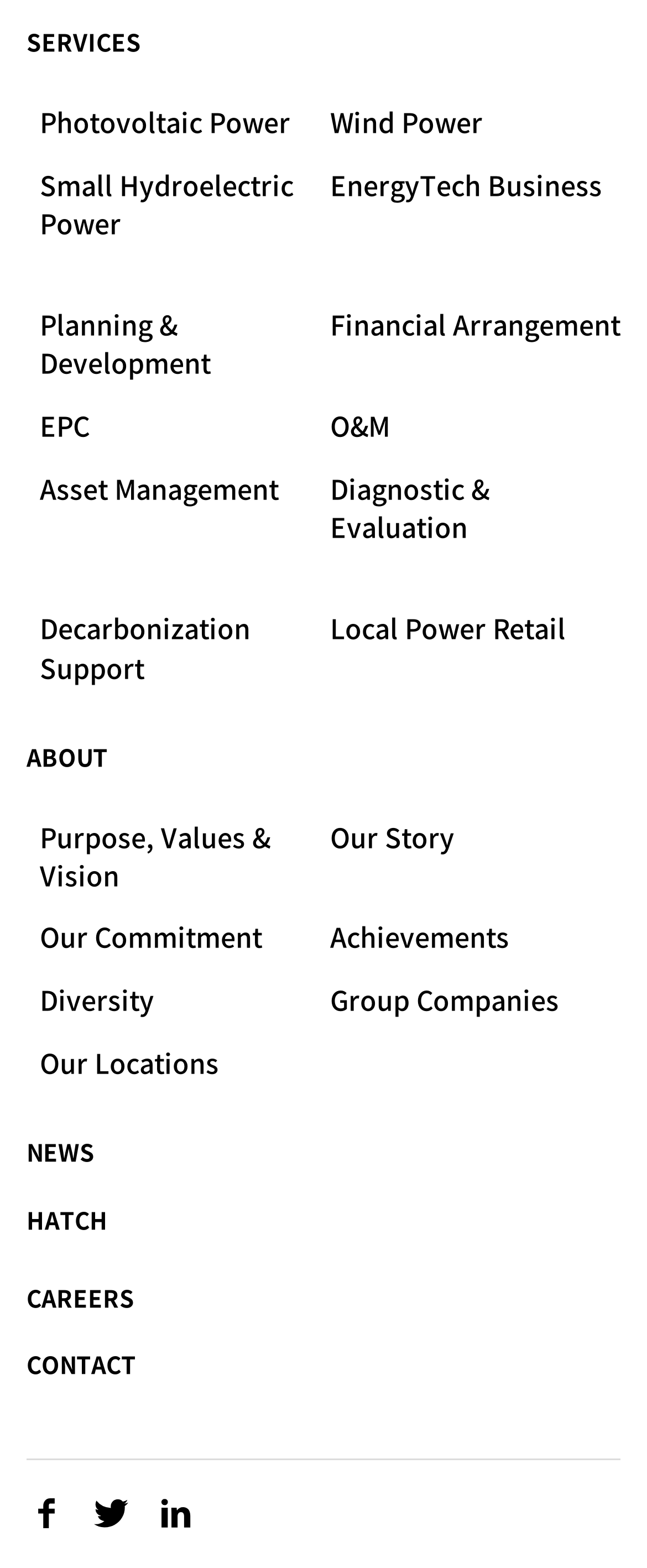Give a one-word or phrase response to the following question: What is the first service listed?

SERVICES